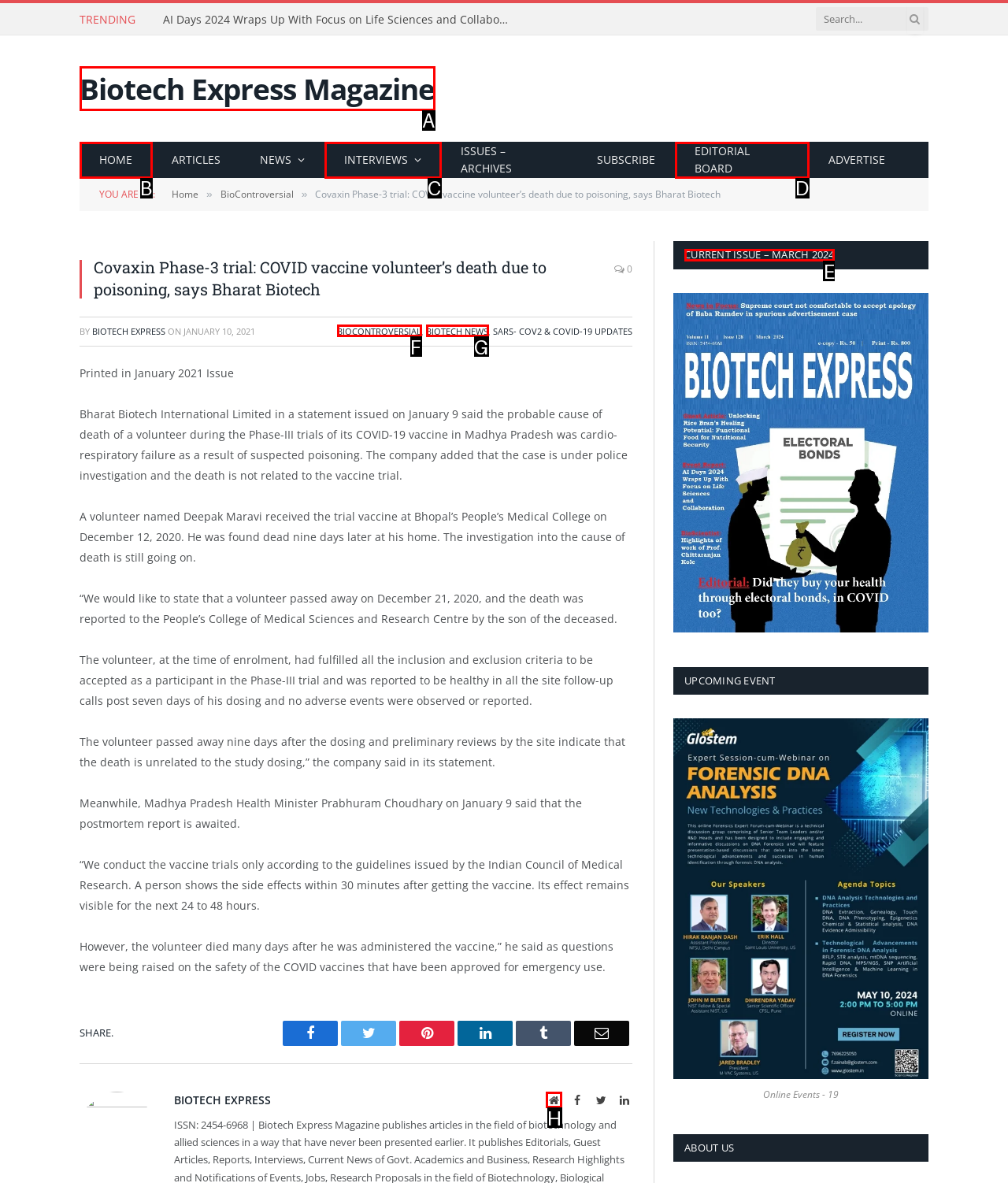Determine the letter of the element you should click to carry out the task: Check the current issue of the magazine
Answer with the letter from the given choices.

E